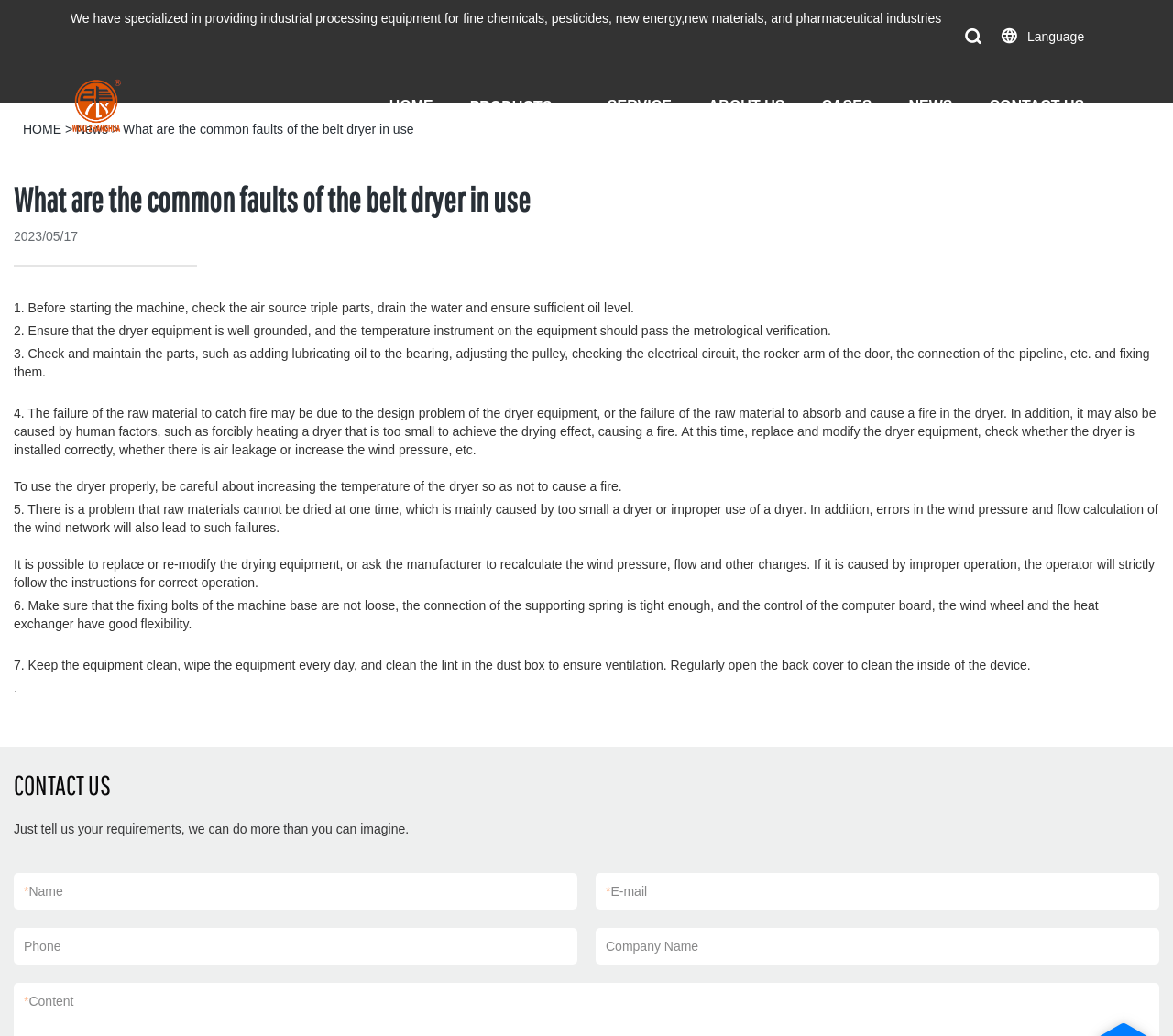What is required to submit the contact form?
Using the image as a reference, answer the question with a short word or phrase.

Name and E-mail